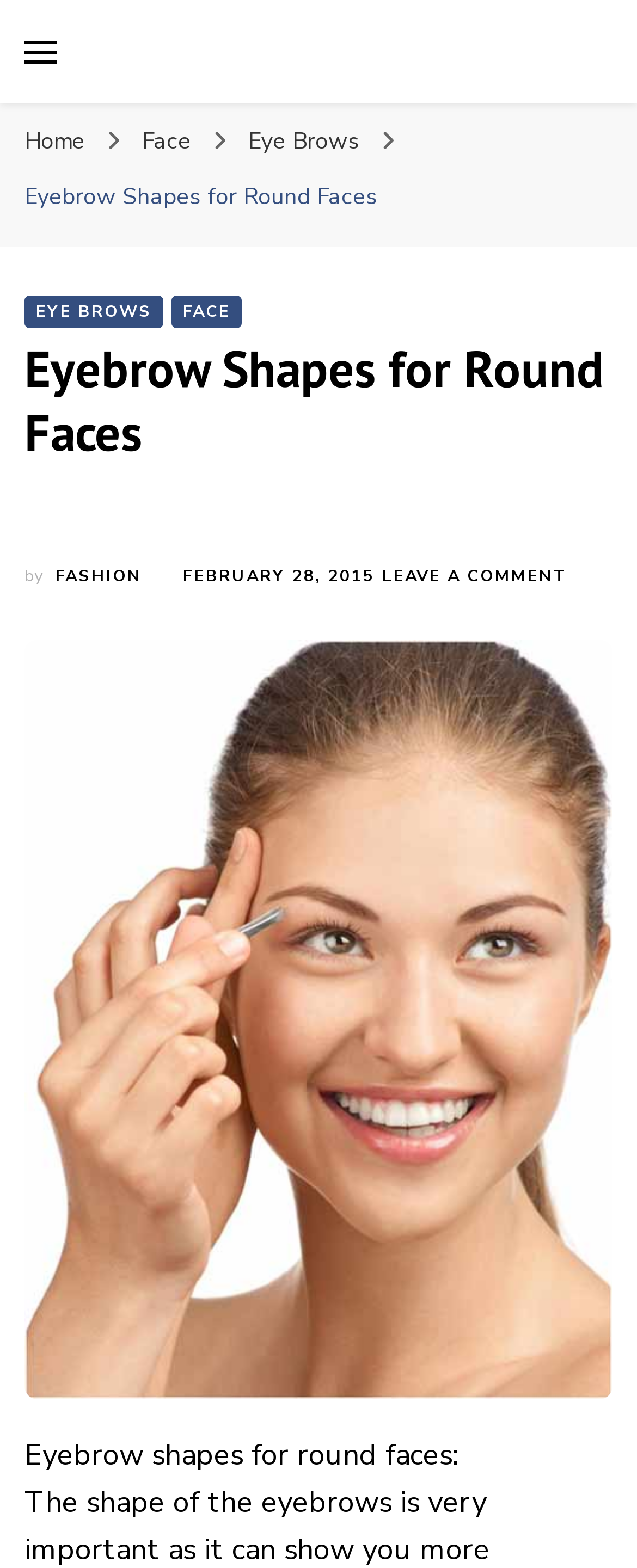What is the name of the website?
Use the information from the screenshot to give a comprehensive response to the question.

I determined the website's name by looking at the link 'Fashion Missy' which is located at the top of the page and seems to be the logo of the website.